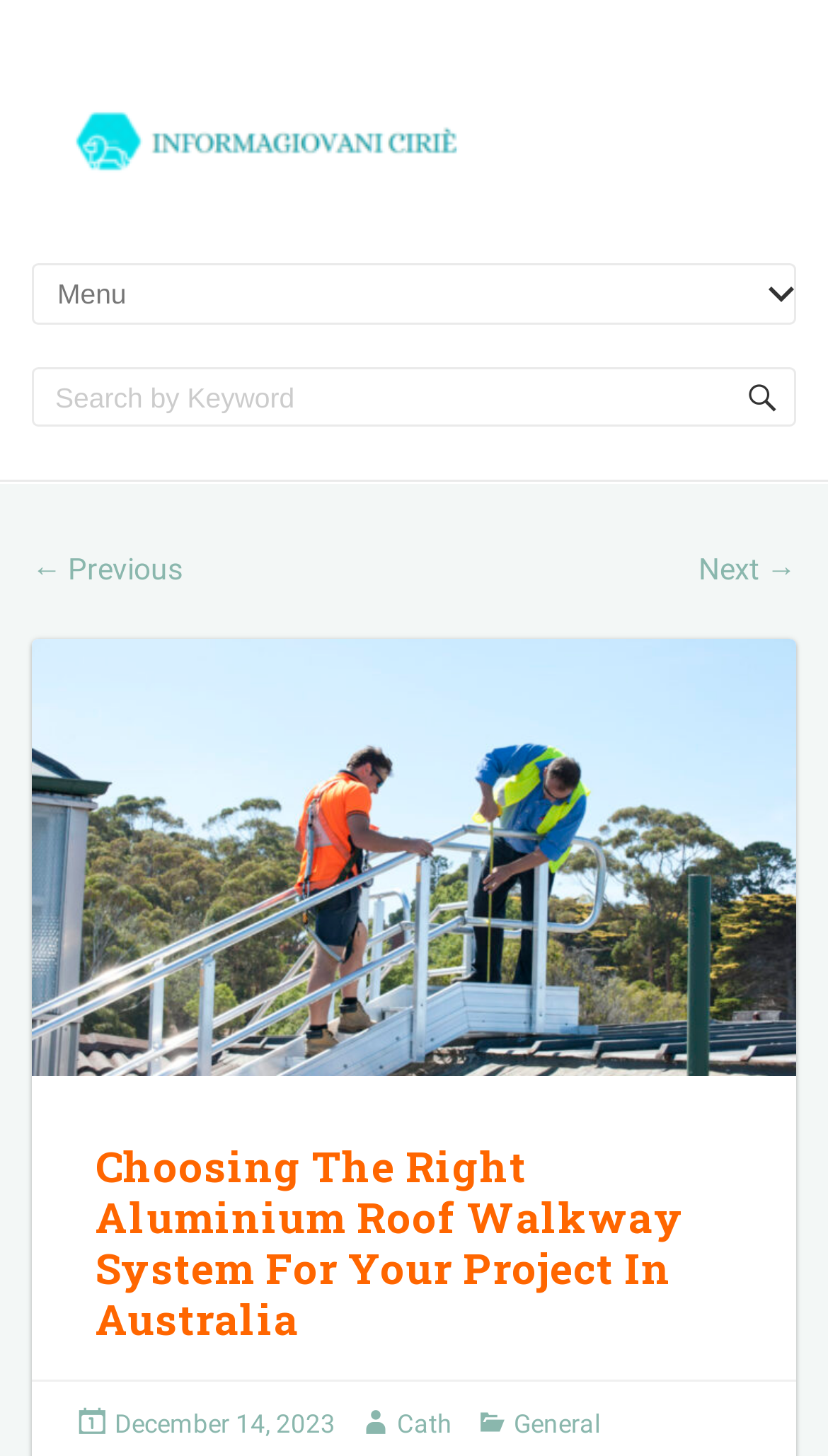Show the bounding box coordinates of the element that should be clicked to complete the task: "View the article posted on December 14, 2023".

[0.138, 0.935, 0.405, 0.956]